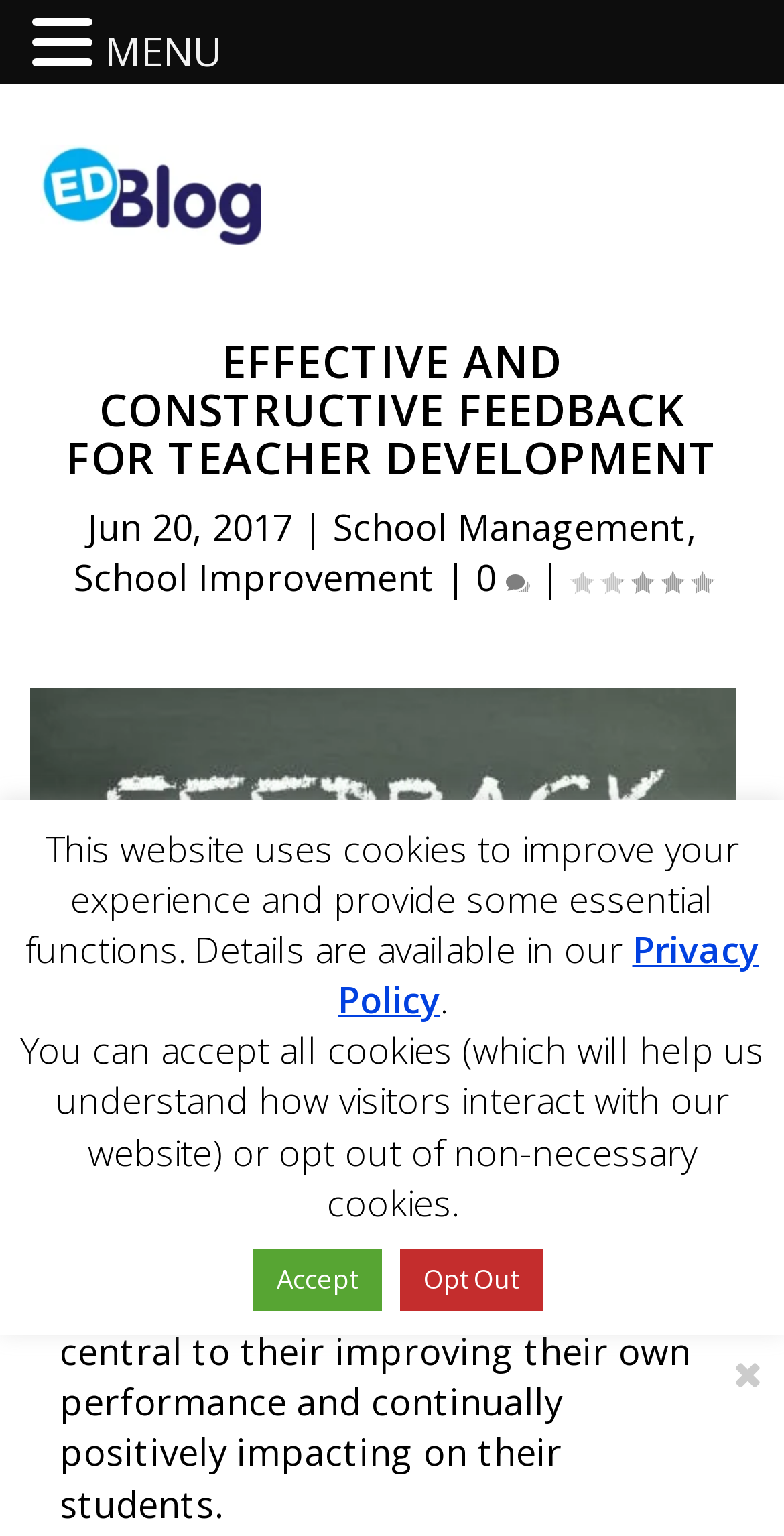Locate the bounding box coordinates of the UI element described by: "School Management". Provide the coordinates as four float numbers between 0 and 1, formatted as [left, top, right, bottom].

[0.424, 0.327, 0.876, 0.358]